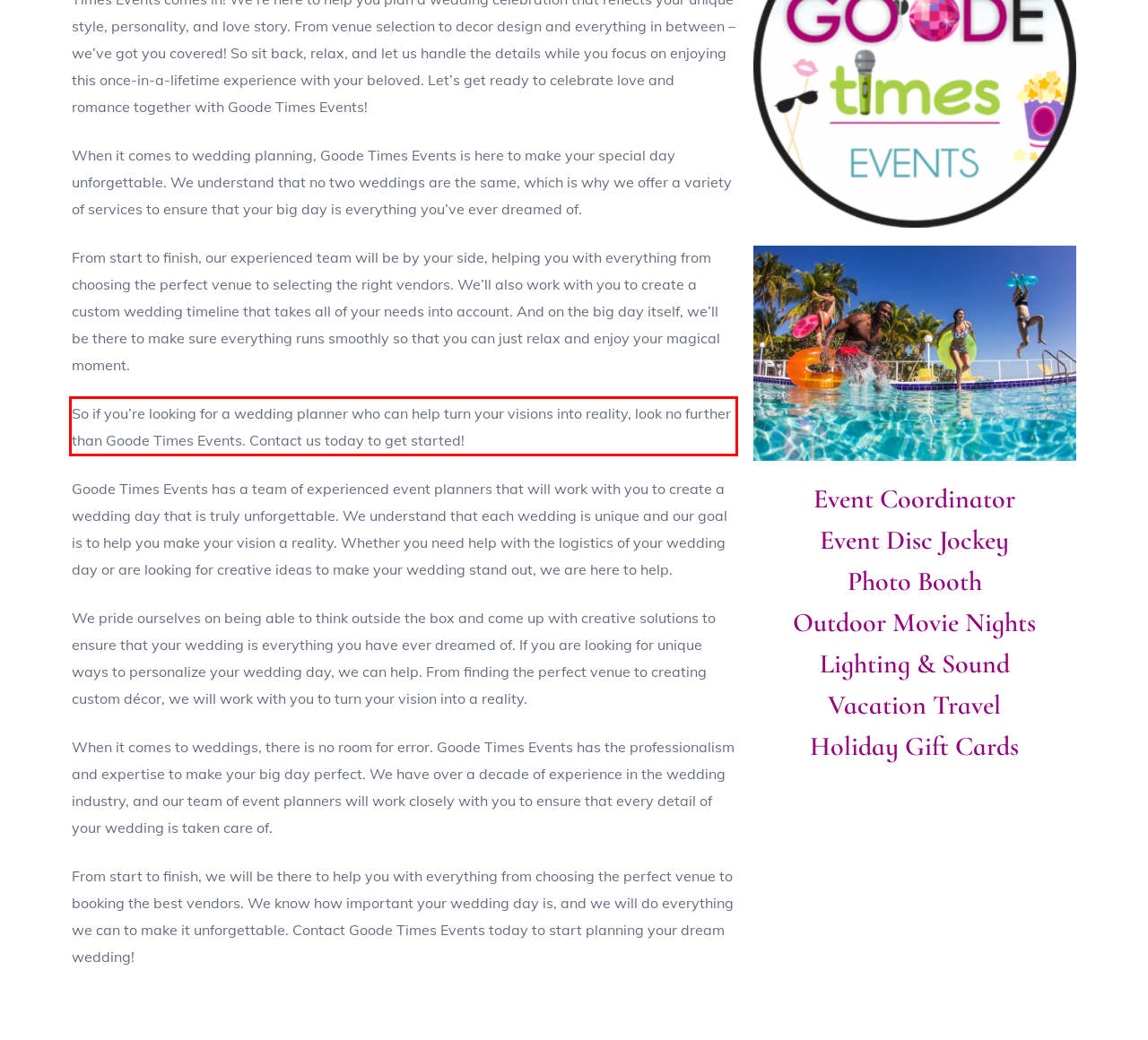The screenshot provided shows a webpage with a red bounding box. Apply OCR to the text within this red bounding box and provide the extracted content.

So if you’re looking for a wedding planner who can help turn your visions into reality, look no further than Goode Times Events. Contact us today to get started!